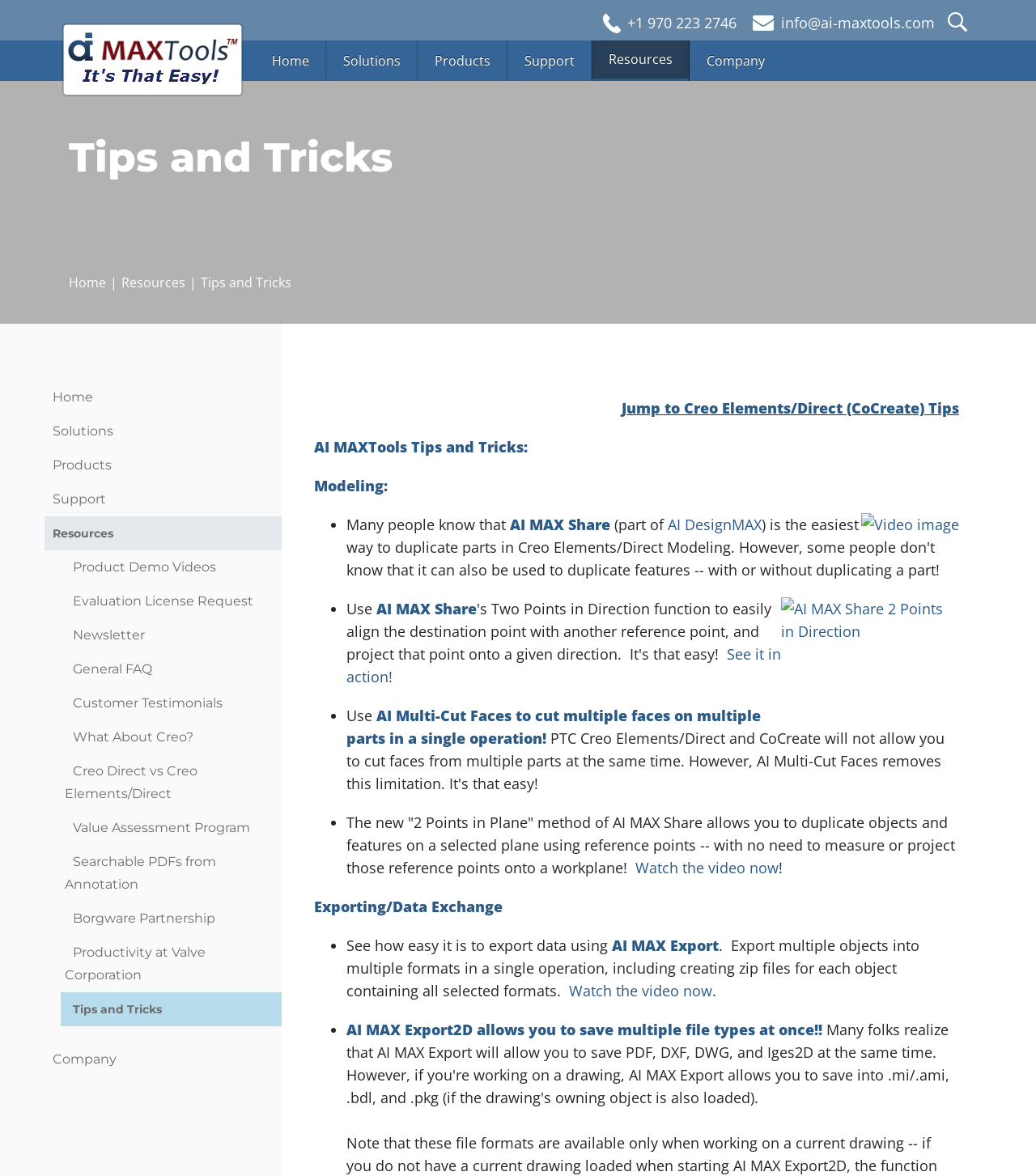How many formats can be exported at once using AI MAX Export?
Provide a well-explained and detailed answer to the question.

I read the description of AI MAX Export, which is a static text element with the content '...export multiple objects into multiple formats in a single operation...'. It seems that AI MAX Export can export multiple formats at once.